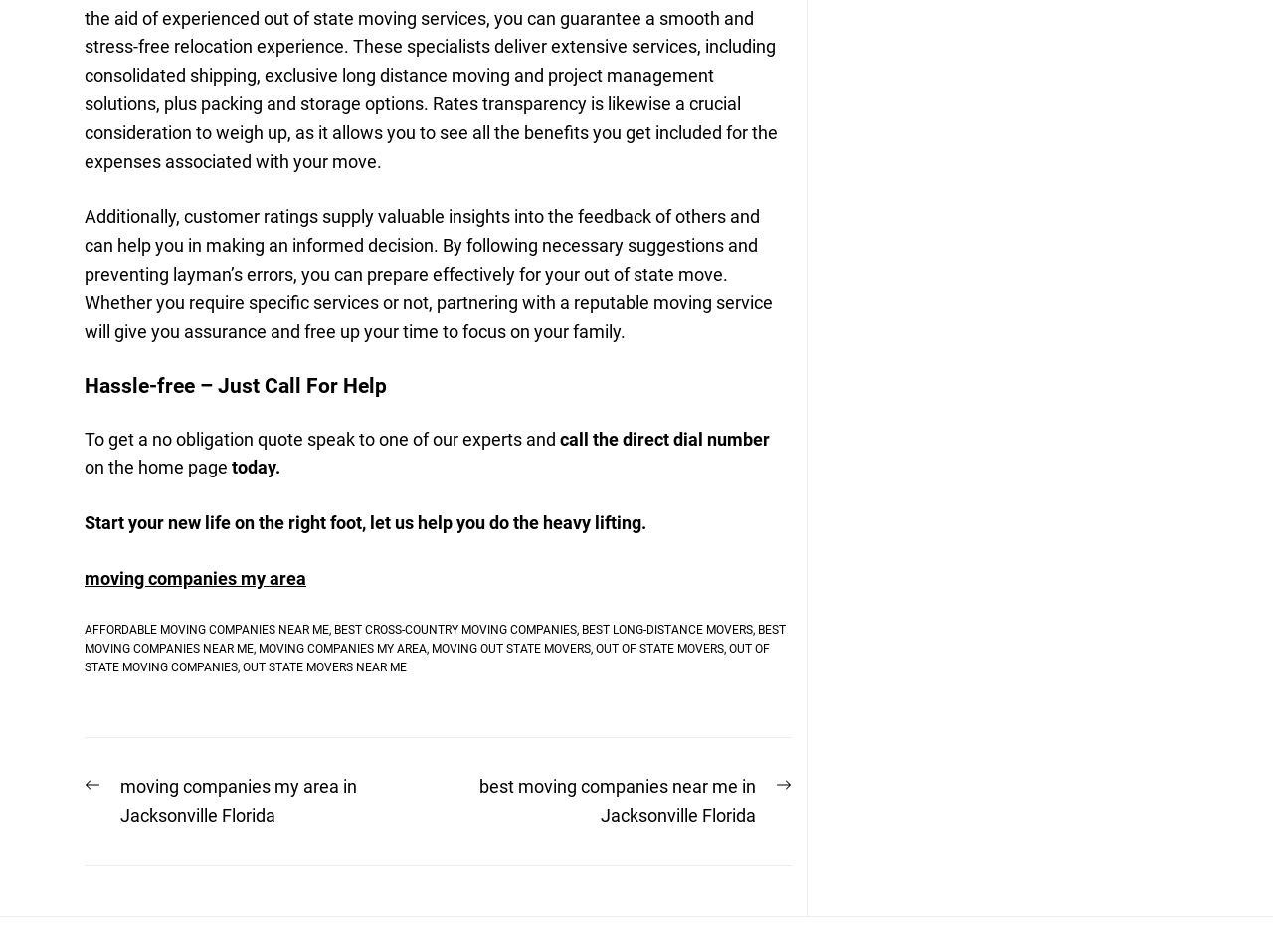Please find and report the bounding box coordinates of the element to click in order to perform the following action: "Click on 'Elevate Your Brand Identity – Comprehensive Branding Services for Businesses'". The coordinates should be expressed as four float numbers between 0 and 1, in the format [left, top, right, bottom].

None